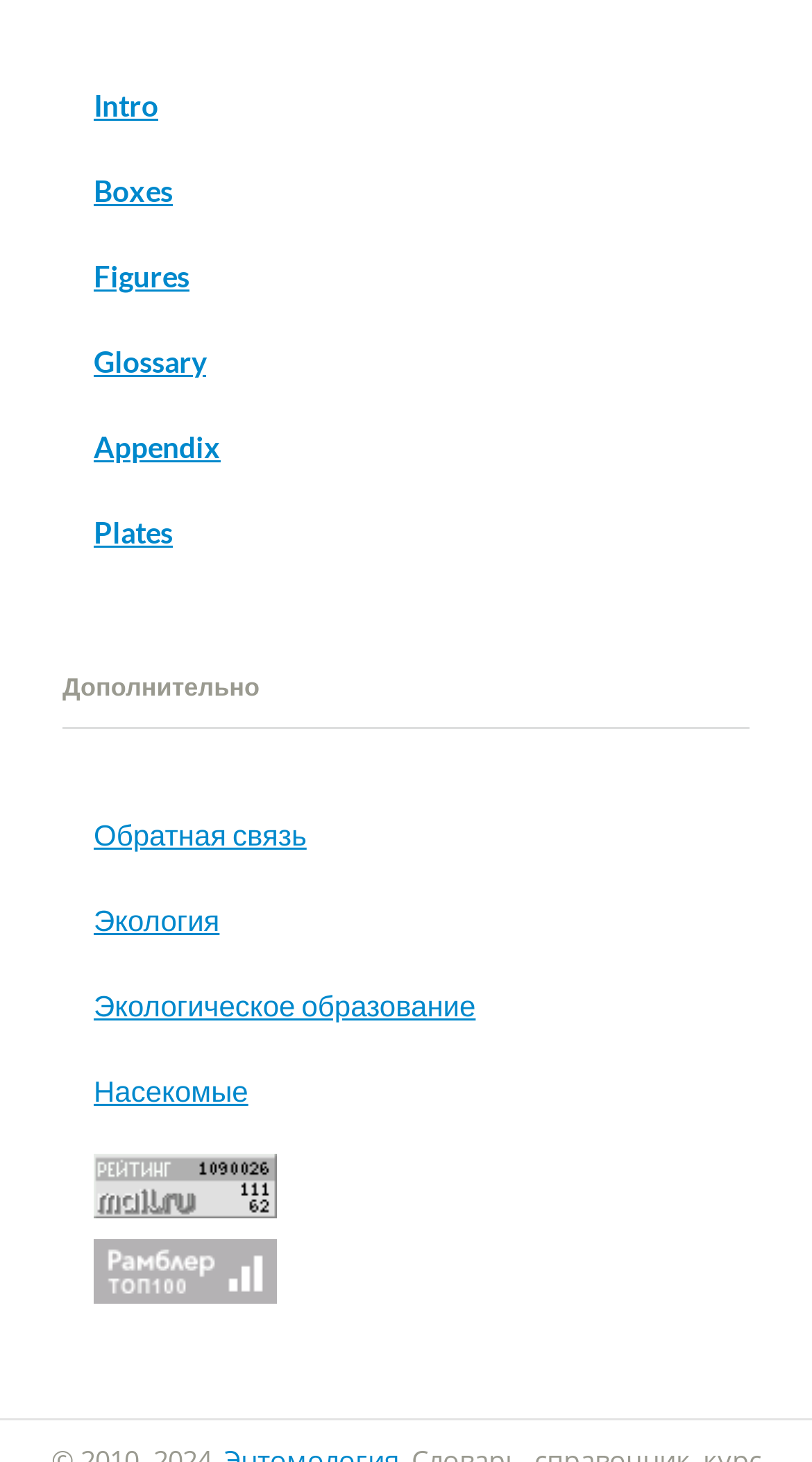Specify the bounding box coordinates of the element's area that should be clicked to execute the given instruction: "Click on Intro link". The coordinates should be four float numbers between 0 and 1, i.e., [left, top, right, bottom].

[0.115, 0.049, 0.885, 0.094]